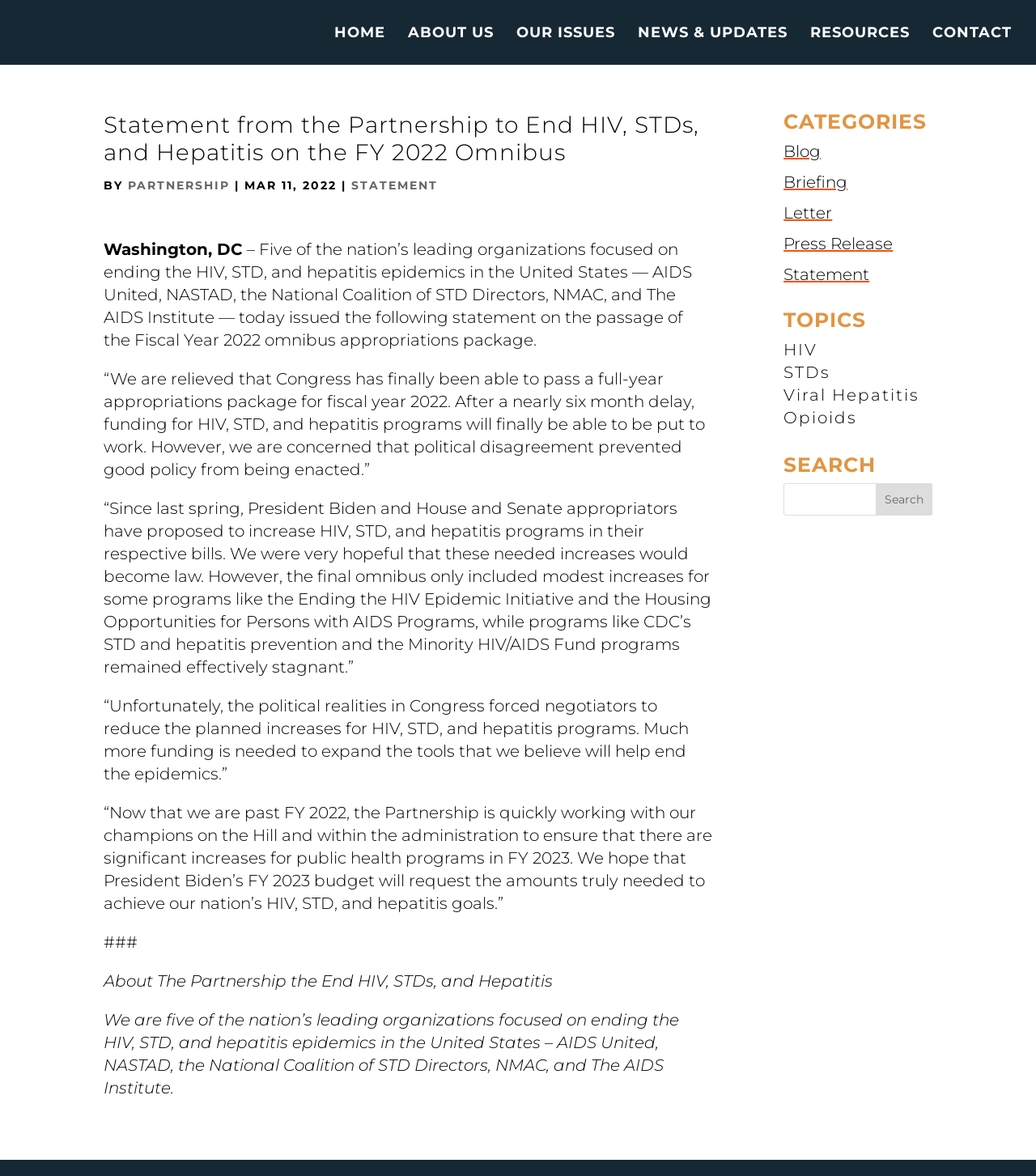Identify and extract the main heading from the webpage.

Statement from the Partnership to End HIV, STDs, and Hepatitis on the FY 2022 Omnibus